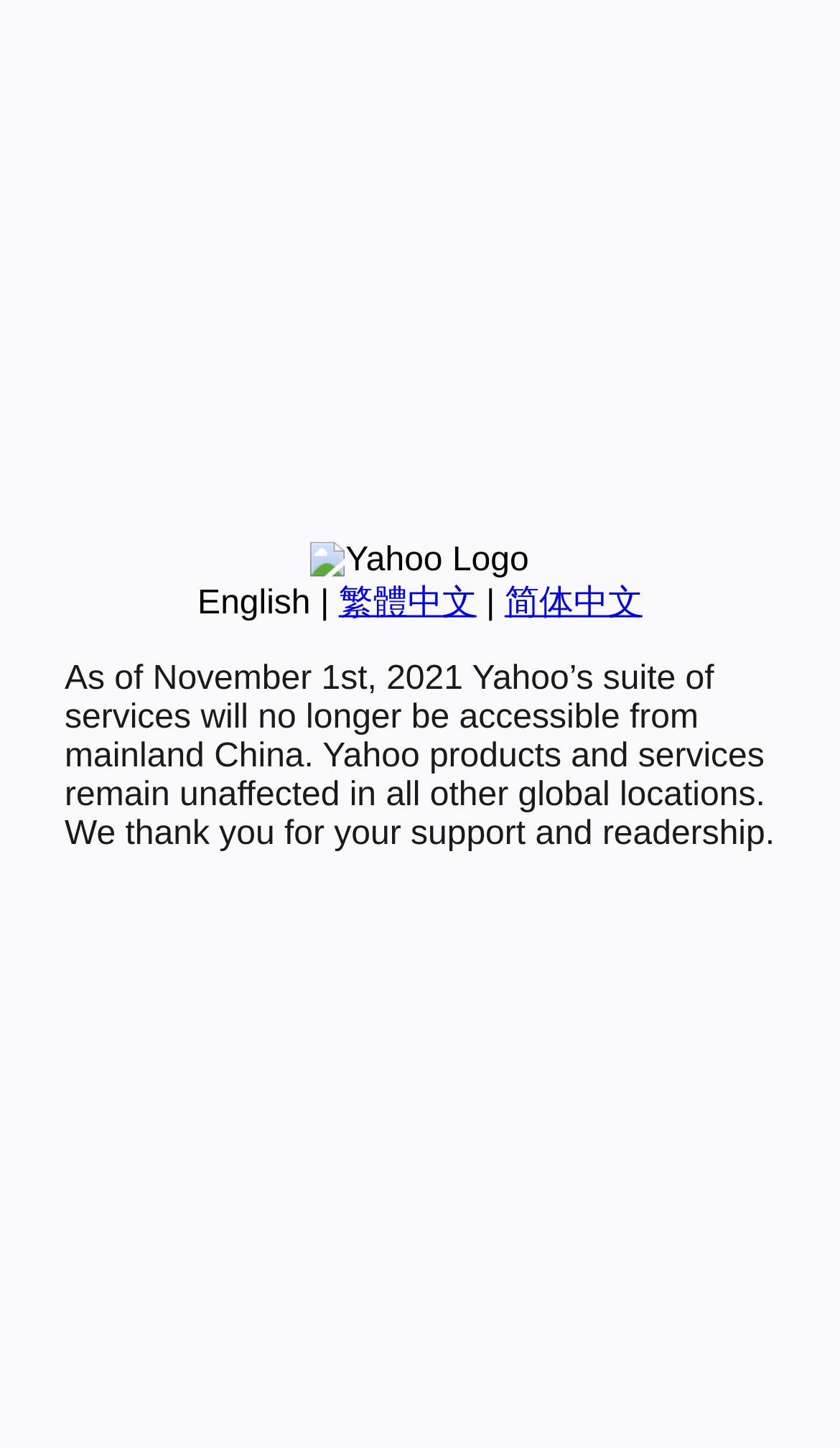Find the bounding box coordinates for the UI element that matches this description: "English".

[0.235, 0.404, 0.37, 0.429]